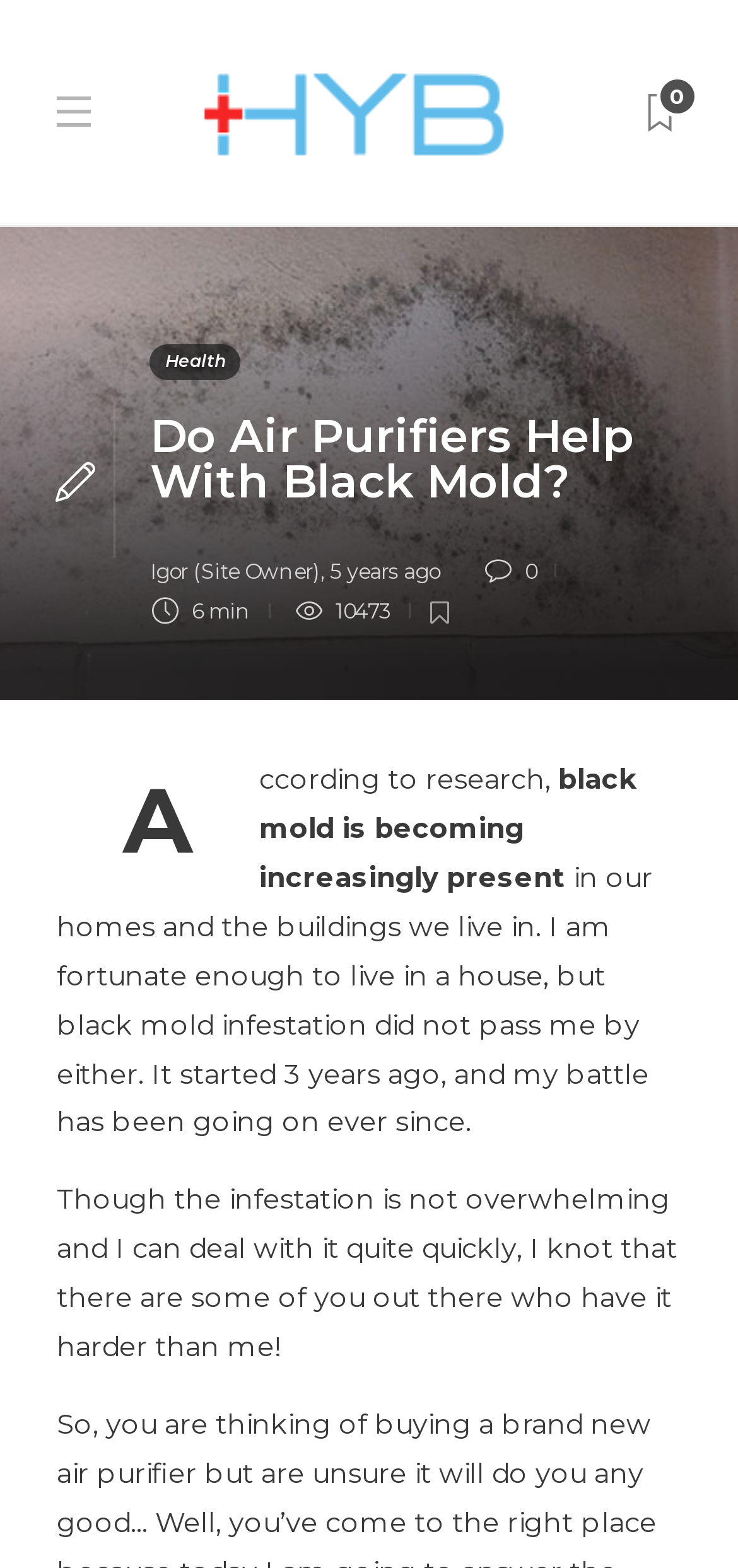How long did the author's battle with black mold last?
Can you provide a detailed and comprehensive answer to the question?

The author mentions that the black mold infestation started 3 years ago and has been ongoing since then, as stated in the text 'It started 3 years ago, and my battle has been going on ever since.'